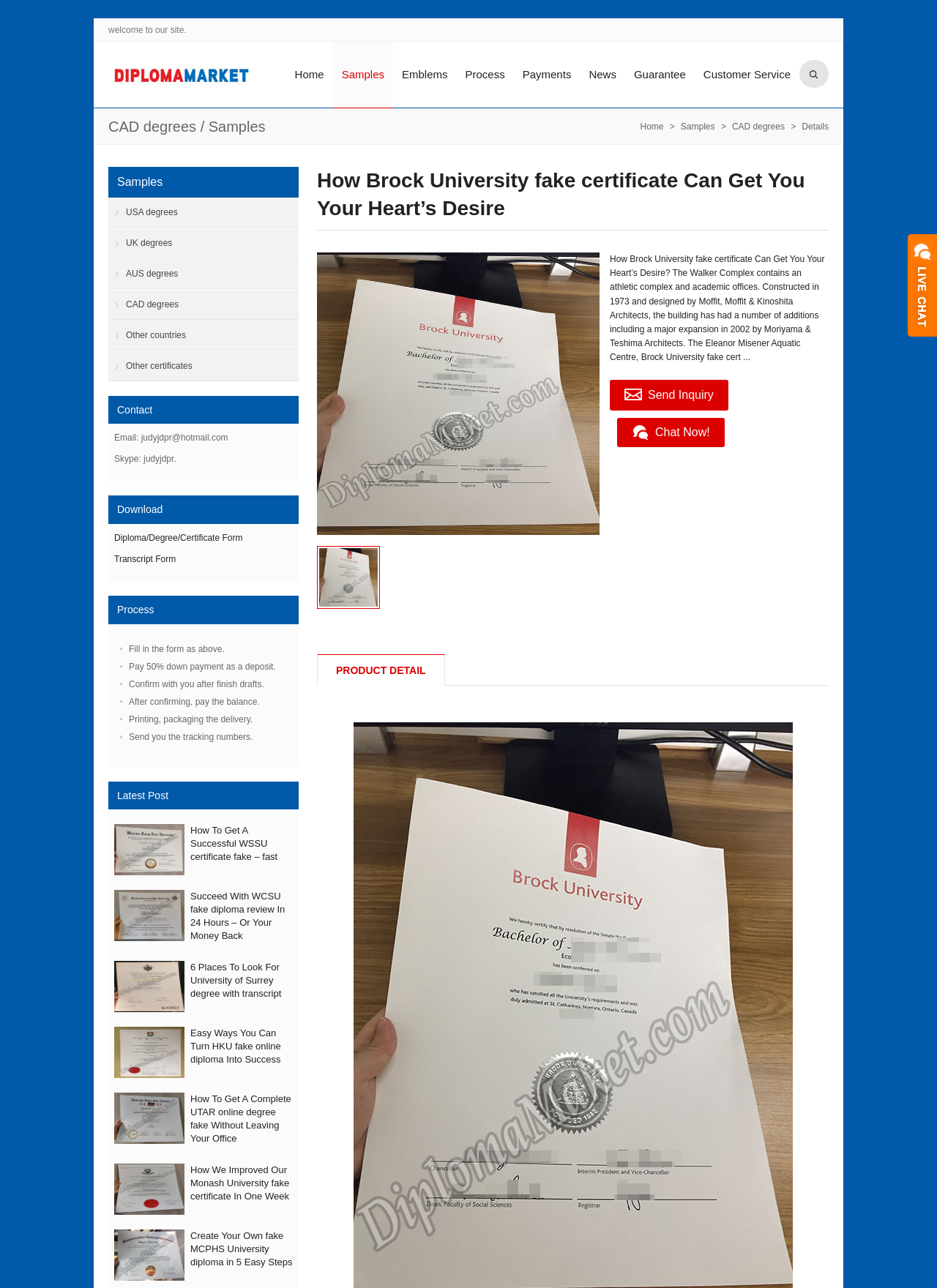Can you provide the bounding box coordinates for the element that should be clicked to implement the instruction: "Click on the 'Home' link"?

[0.305, 0.032, 0.355, 0.084]